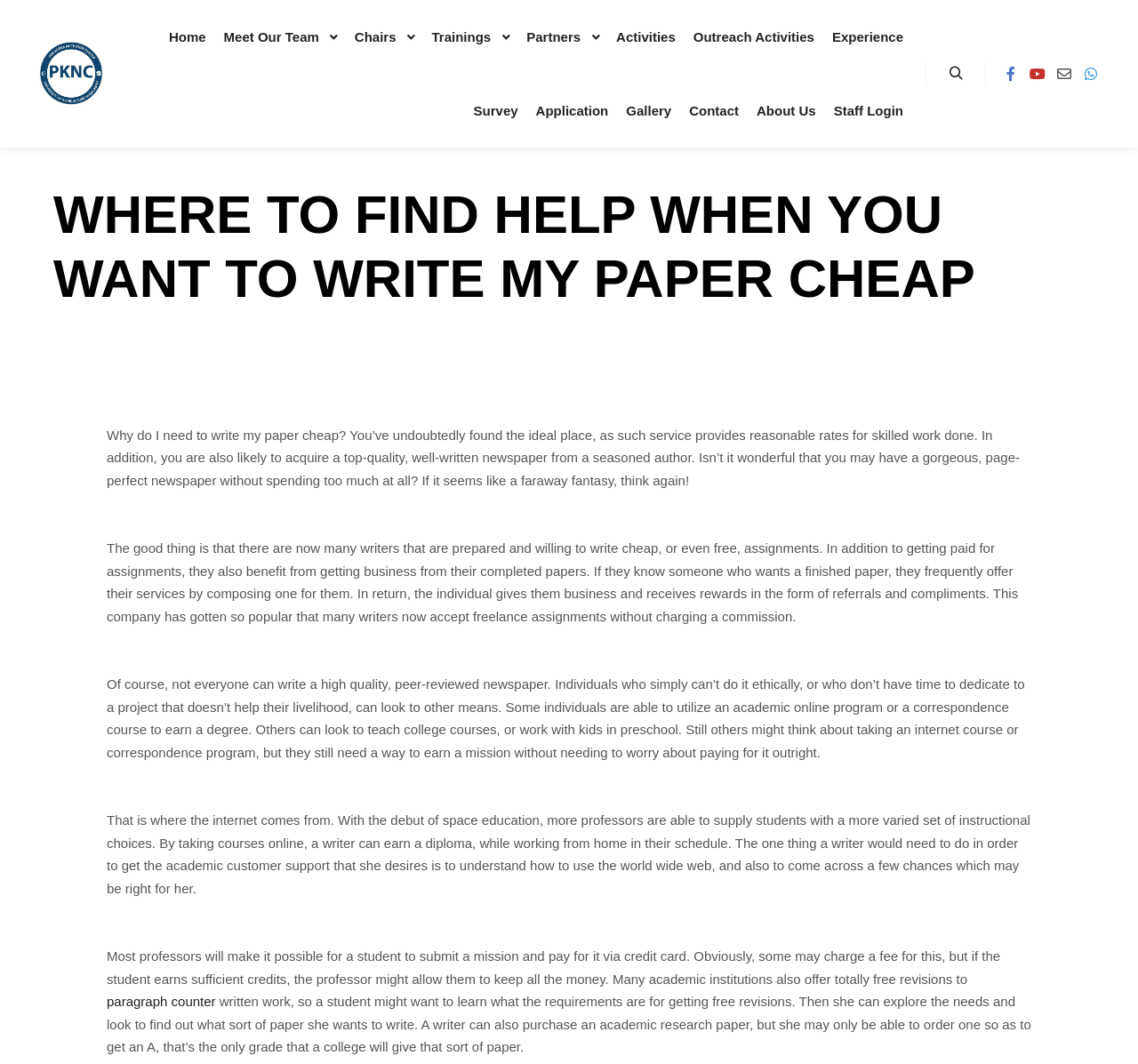Identify the bounding box of the UI element that matches this description: "Meet Our Team".

[0.189, 0.0, 0.283, 0.069]